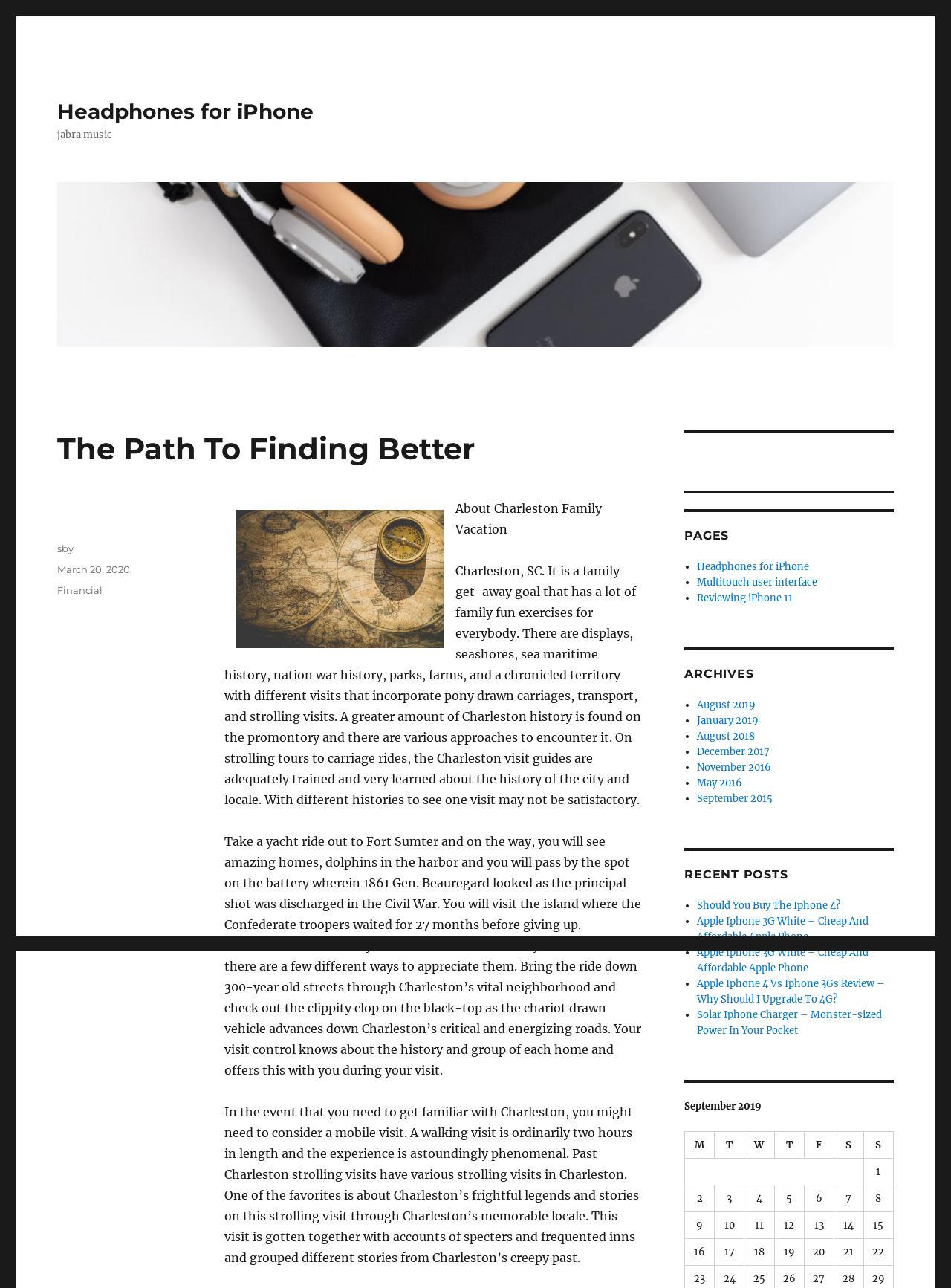Find the bounding box coordinates for the UI element that matches this description: "November 2016".

[0.733, 0.591, 0.811, 0.601]